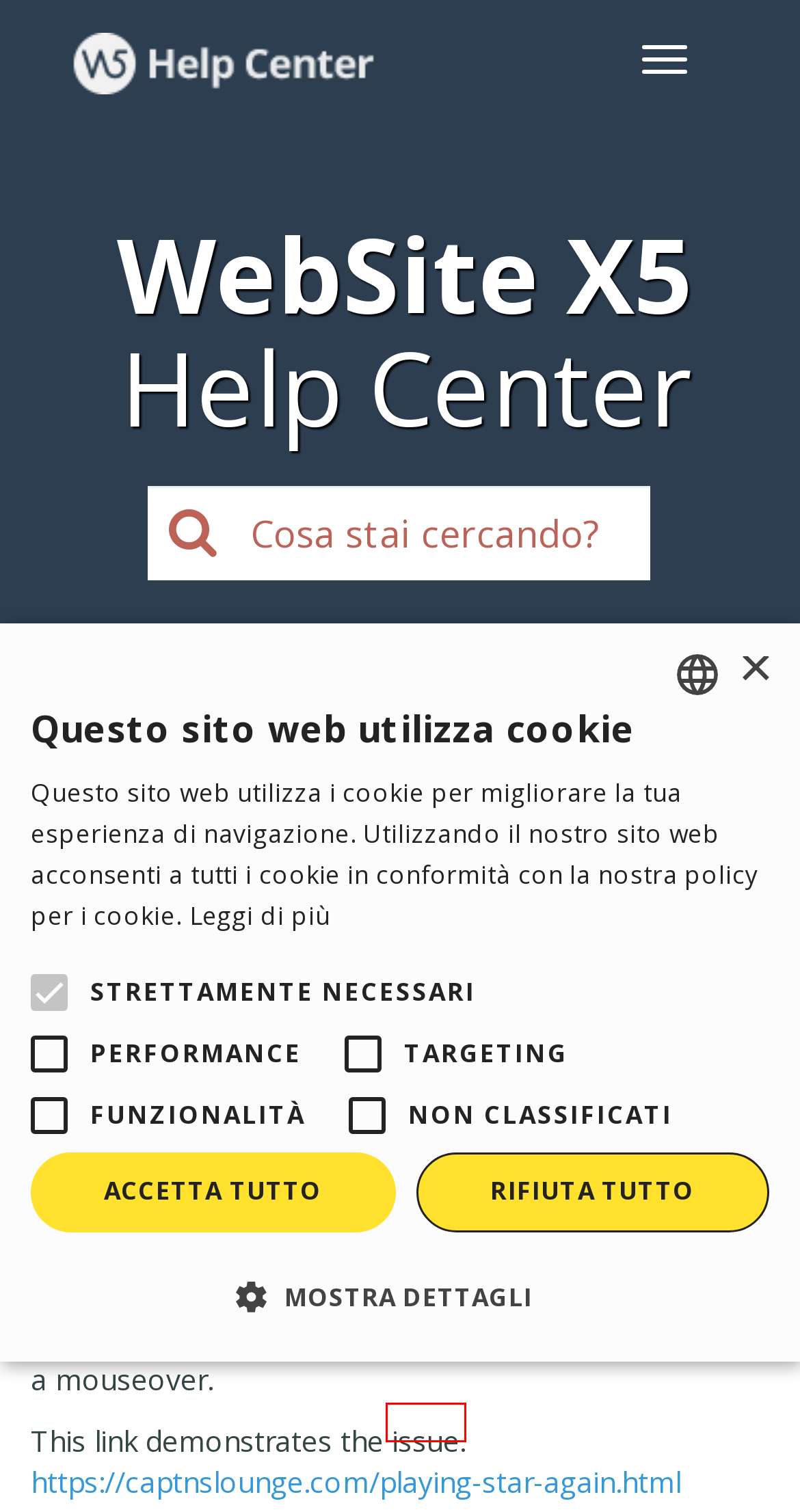Given a screenshot of a webpage with a red bounding box highlighting a UI element, choose the description that best corresponds to the new webpage after clicking the element within the red bounding box. Here are your options:
A. WebSite X5 Help Center
B. WebSite X5 Help Center
            
     - "Table" not being "Responsive" at all.
C. It's easy. Do it yourself. - Incomedia
D. Cookie report for website: helpcenter.websitex5.com
E. Microsoft مەخپىيەتلىك باياناتى - Microsoft تا مەخپىيەتلىك
F. Cookie-Script: GDPR | CCPA | ePR cookie compliance solution
G. Playing Star Again - Captn's Lounge Studios
H. Privacy - Incomedia Policy

D